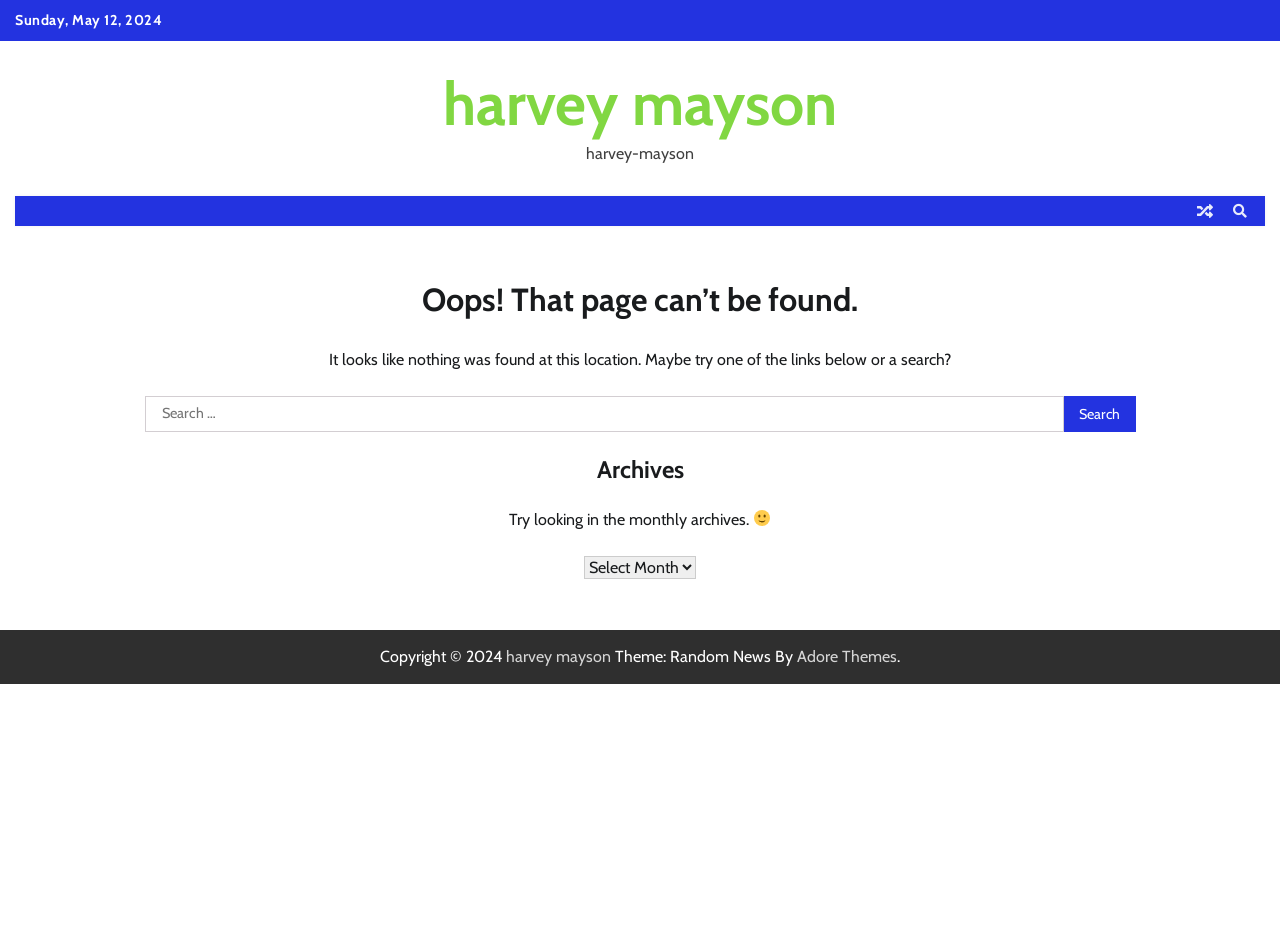What is the theme of the website?
Analyze the image and provide a thorough answer to the question.

The theme of the website is 'Random News' which is mentioned in the footer section as 'Theme: Random News By Adore Themes'.